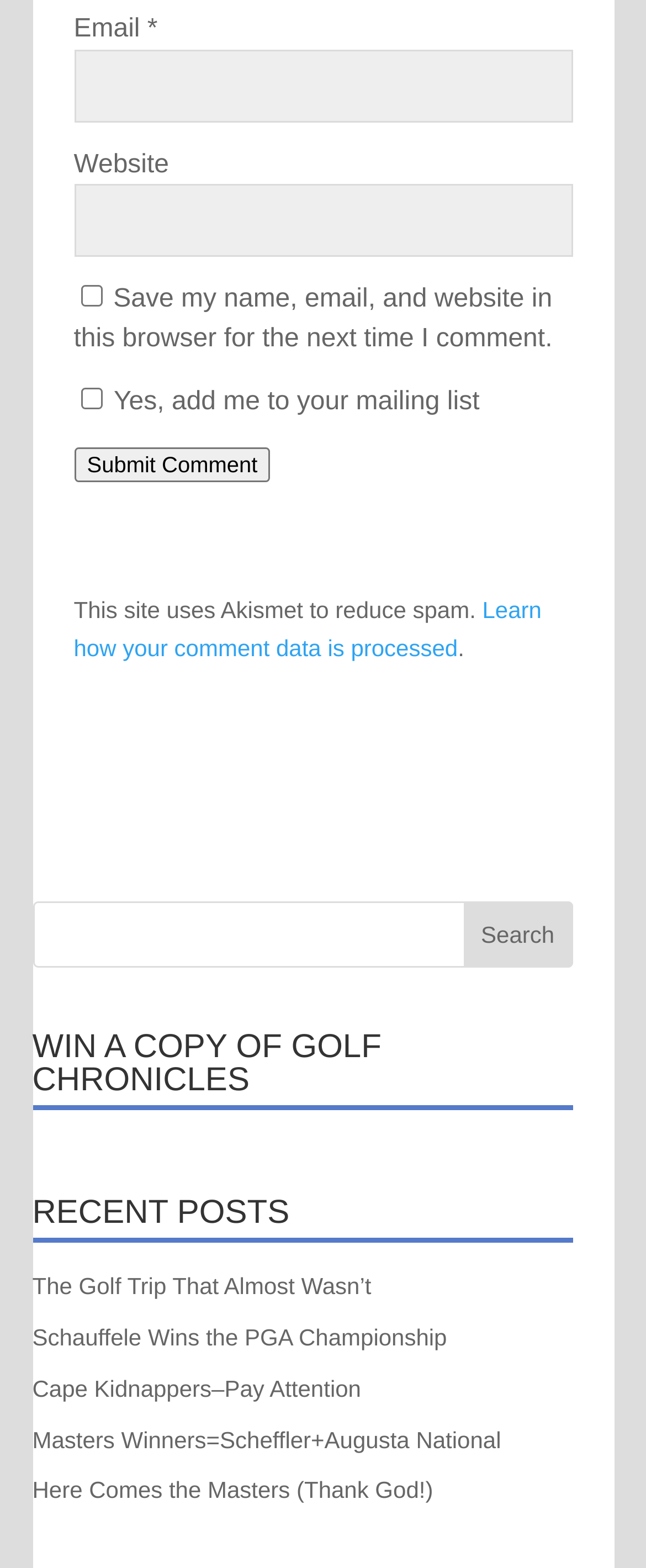Find the bounding box coordinates of the clickable region needed to perform the following instruction: "Search for something". The coordinates should be provided as four float numbers between 0 and 1, i.e., [left, top, right, bottom].

[0.05, 0.575, 0.886, 0.617]